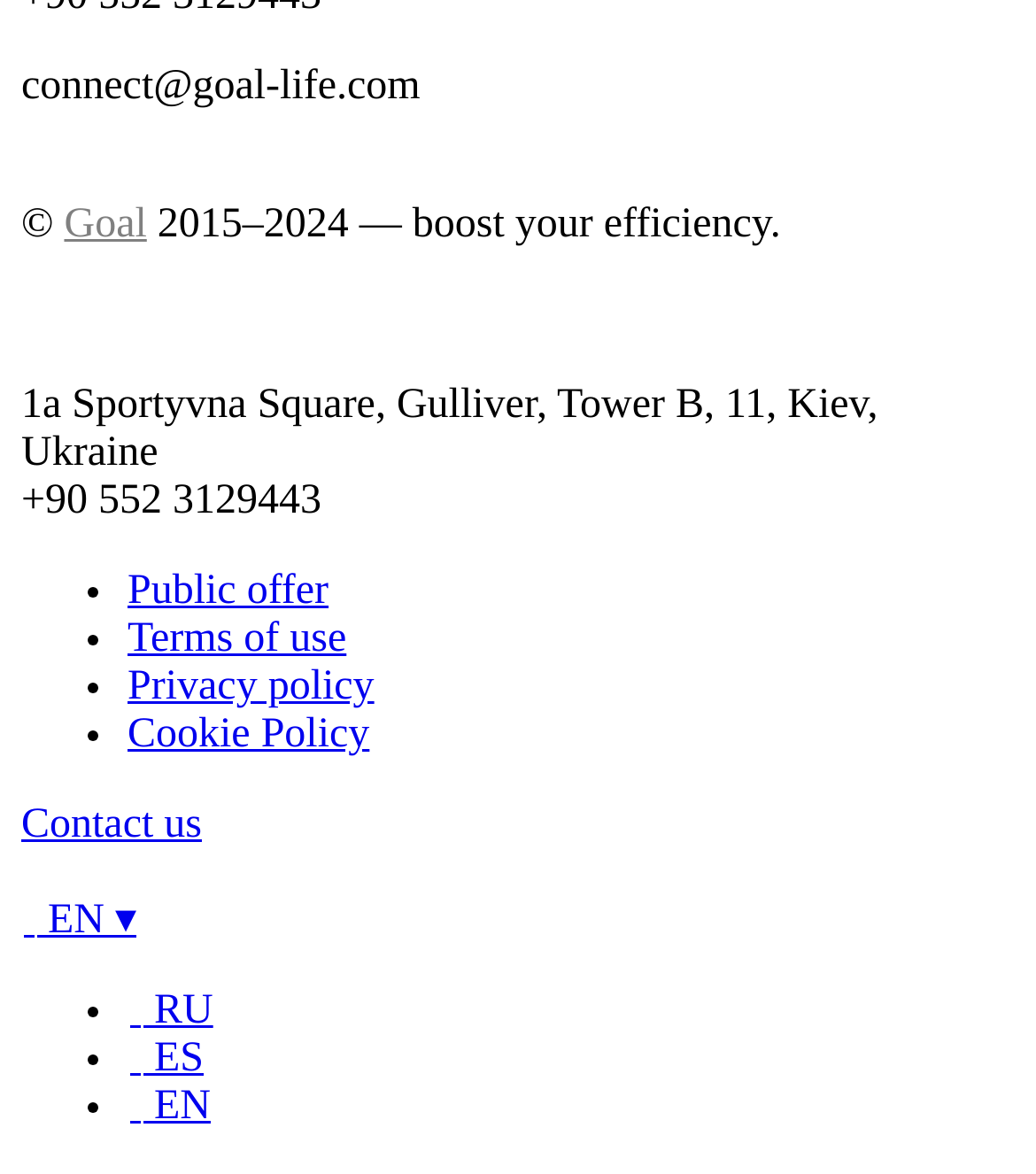What is the copyright year range mentioned on the webpage?
Give a comprehensive and detailed explanation for the question.

The copyright year range is found in the static text element with bounding box coordinates [0.142, 0.172, 0.754, 0.211], which mentions '© 2015–2024 — boost your efficiency'.